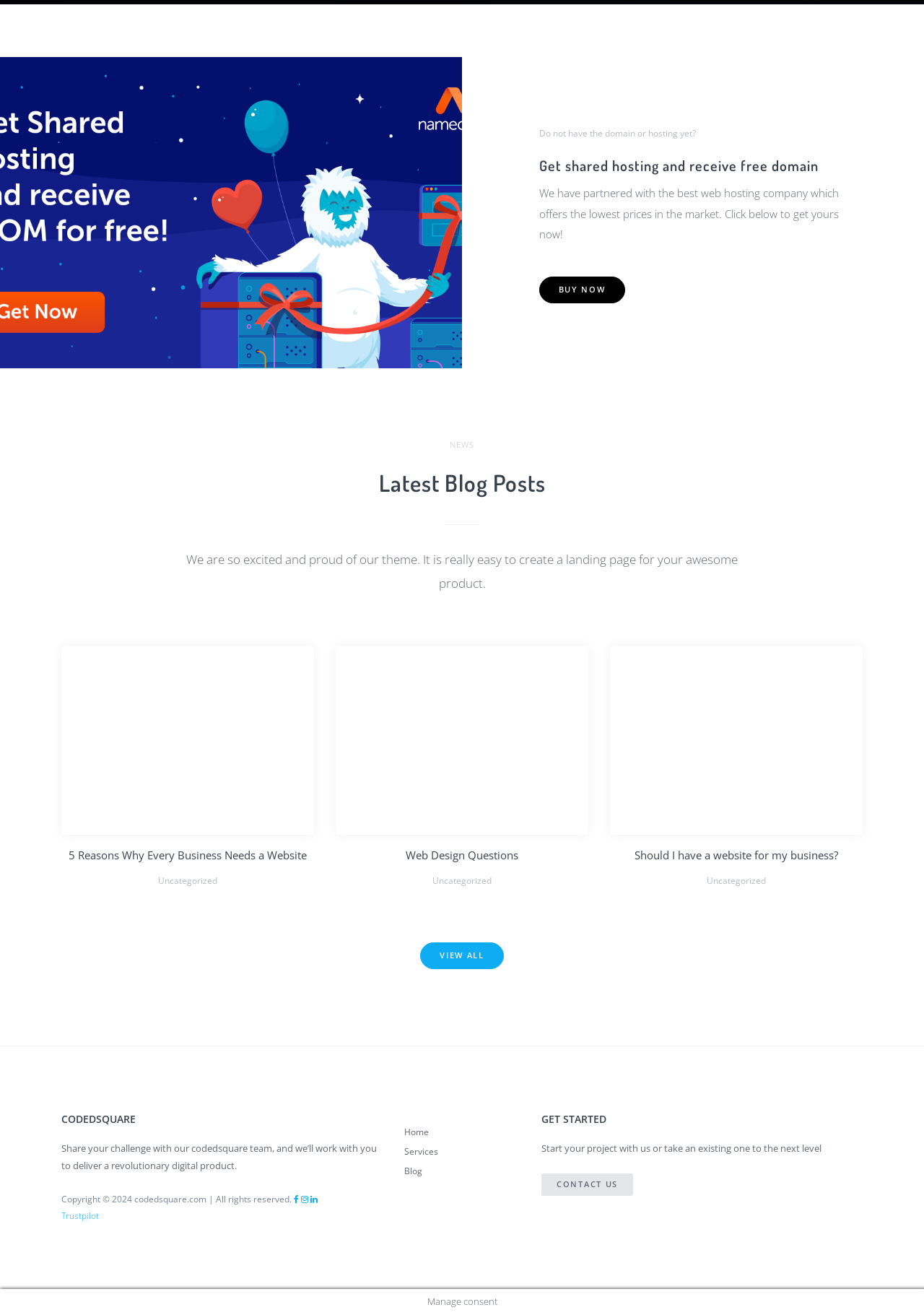Can you determine the bounding box coordinates of the area that needs to be clicked to fulfill the following instruction: "View all blog posts"?

[0.455, 0.717, 0.545, 0.737]